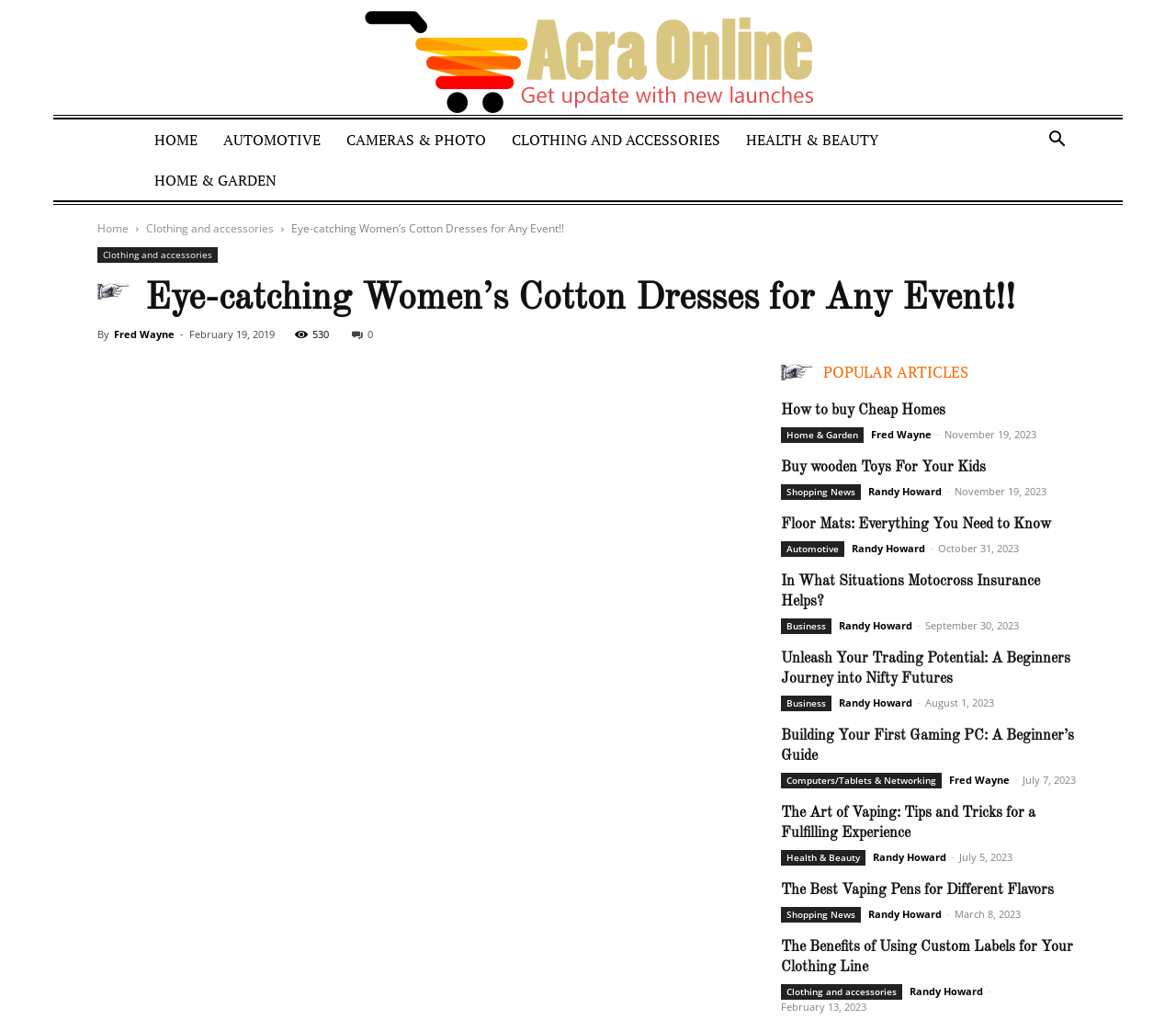Please identify the bounding box coordinates of the area I need to click to accomplish the following instruction: "Click on the 'Facebook' social media link".

[0.083, 0.347, 0.179, 0.382]